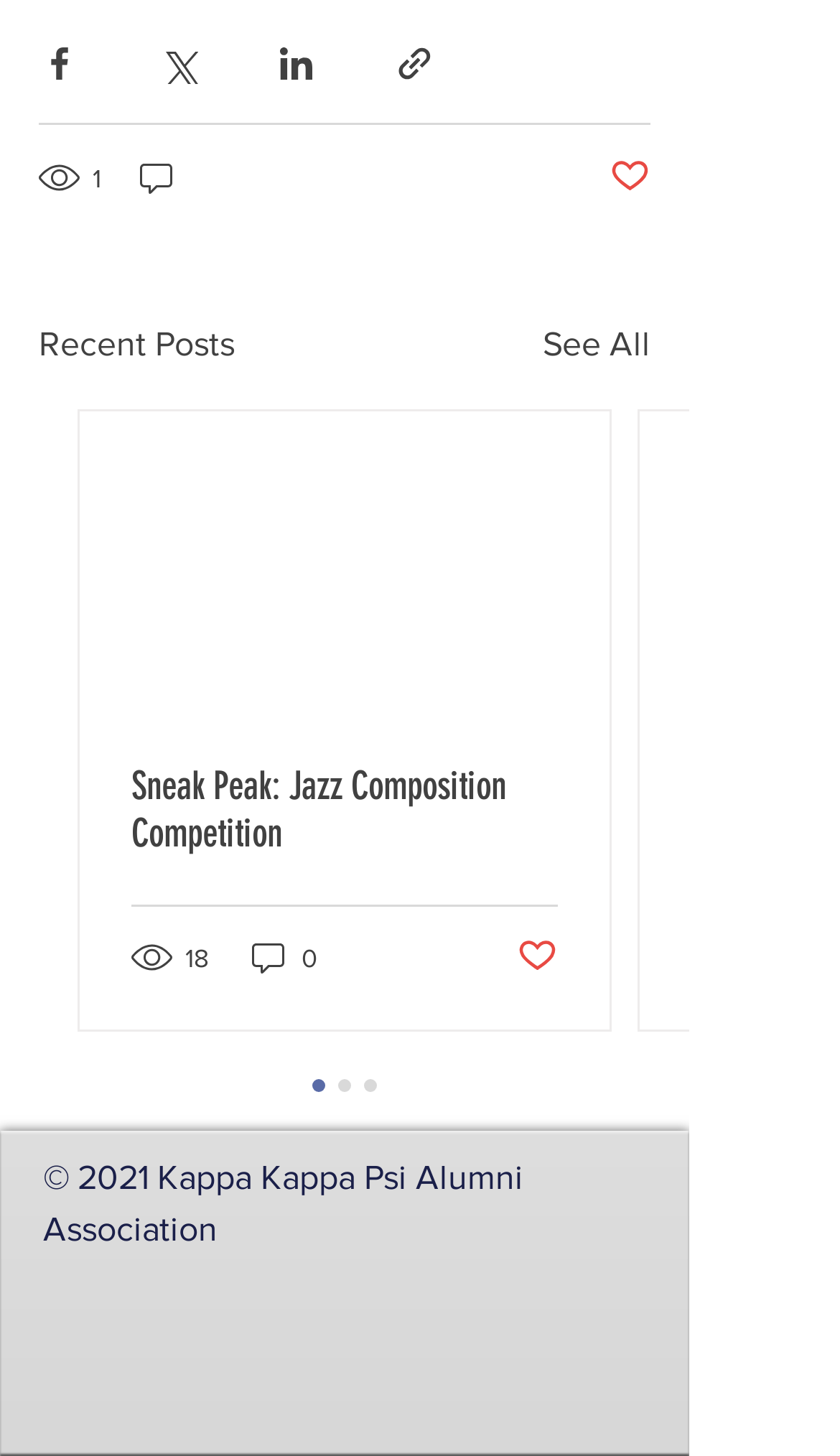Locate the bounding box for the described UI element: "See All". Ensure the coordinates are four float numbers between 0 and 1, formatted as [left, top, right, bottom].

[0.646, 0.219, 0.774, 0.255]